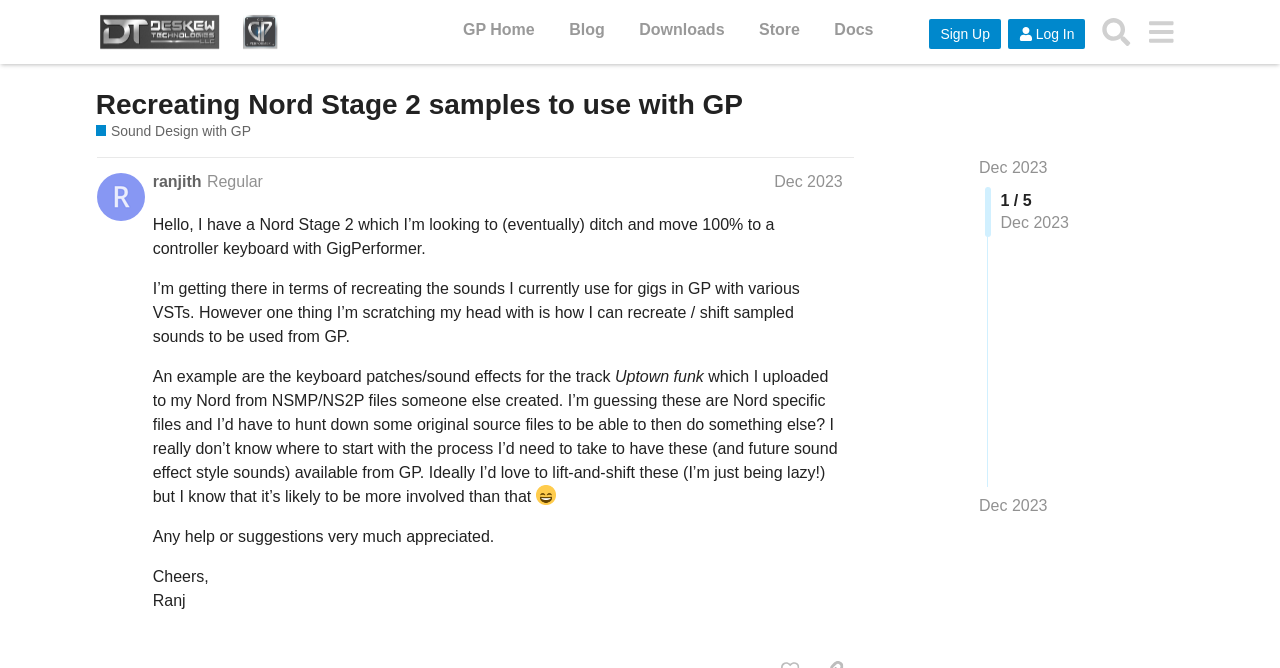Can you determine the main header of this webpage?

Recreating Nord Stage 2 samples to use with GP